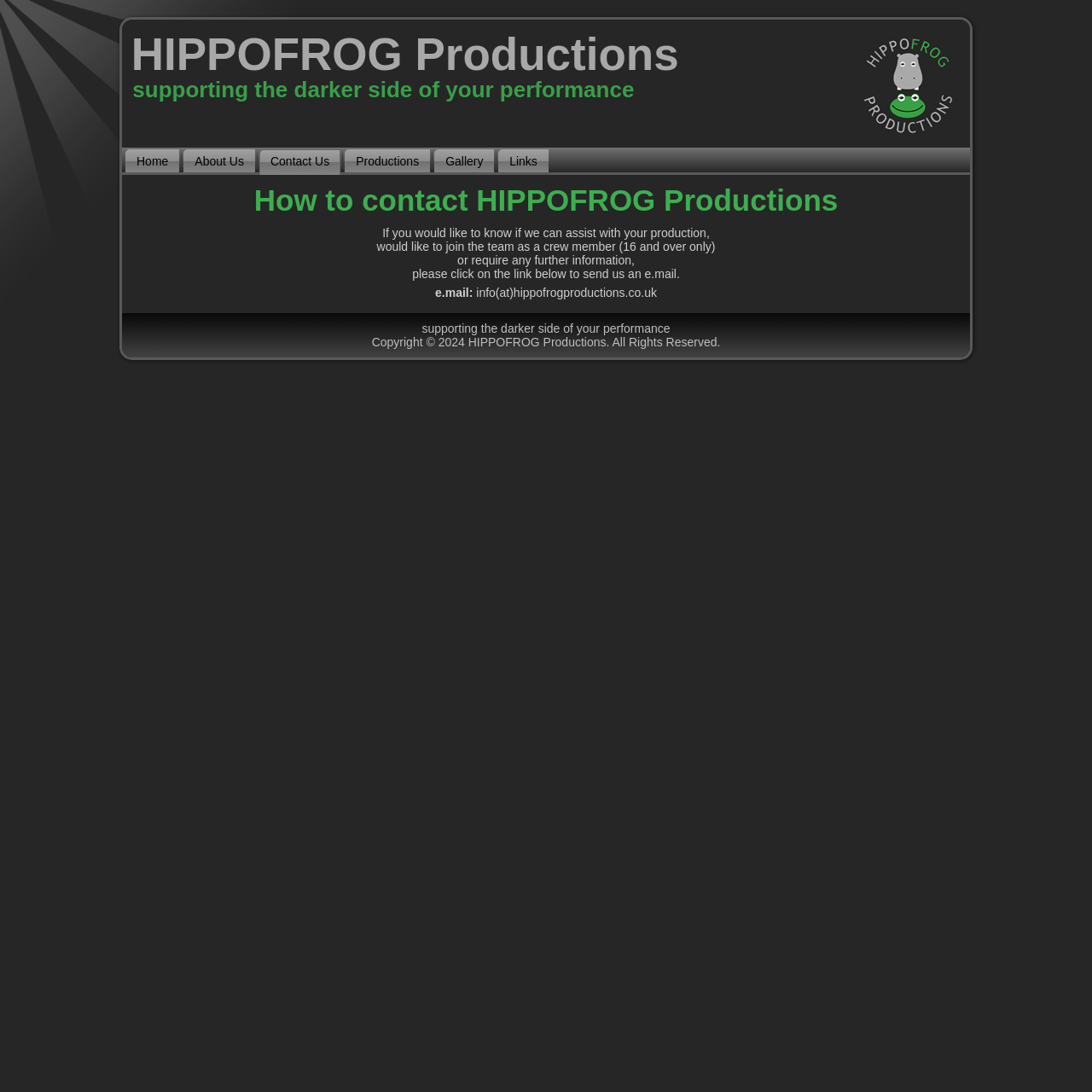Please answer the following question using a single word or phrase: 
What is the age requirement to join the team?

16 and over